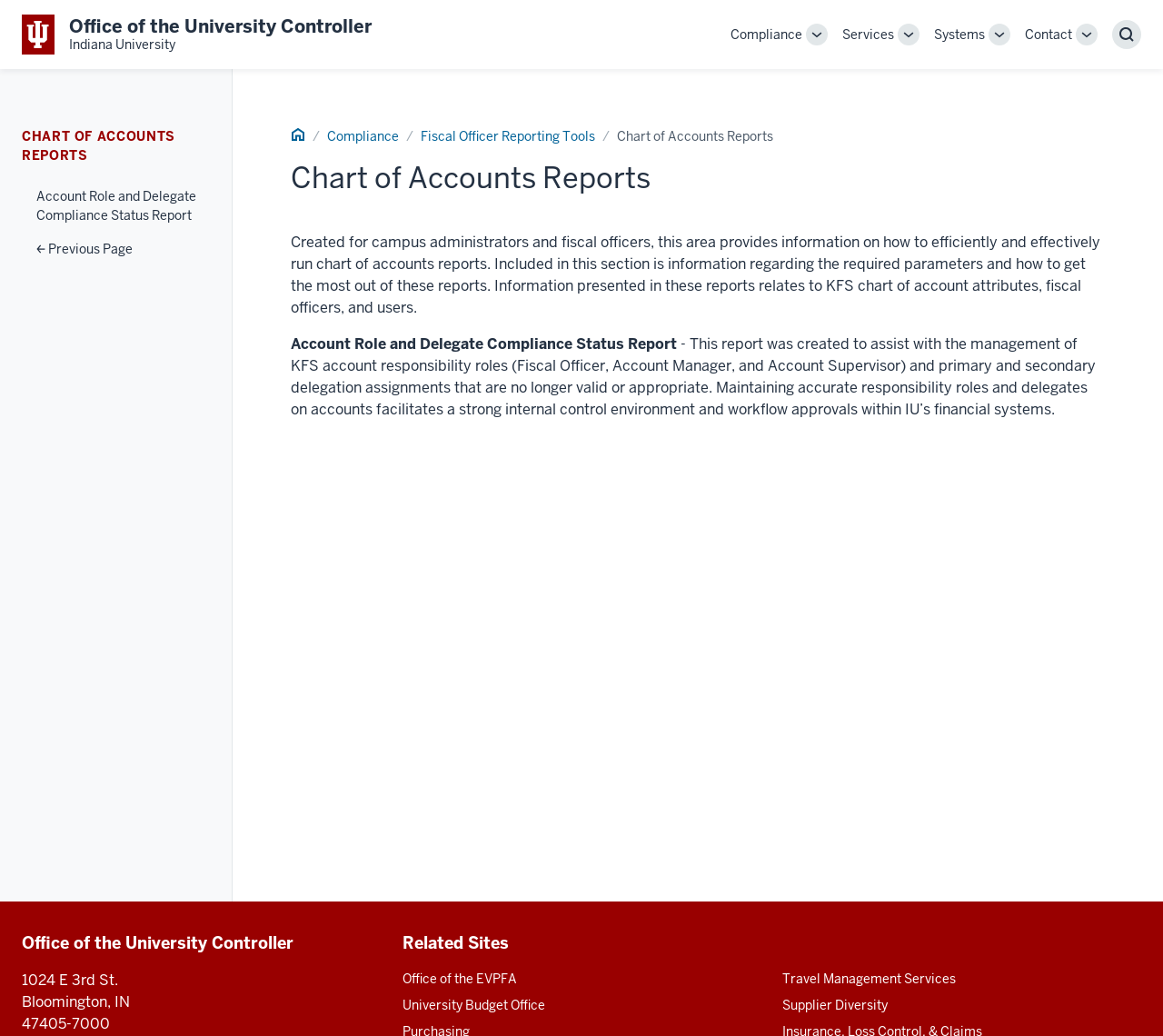Identify the bounding box coordinates of the specific part of the webpage to click to complete this instruction: "Toggle Compliance sub-navigation".

[0.693, 0.023, 0.712, 0.044]